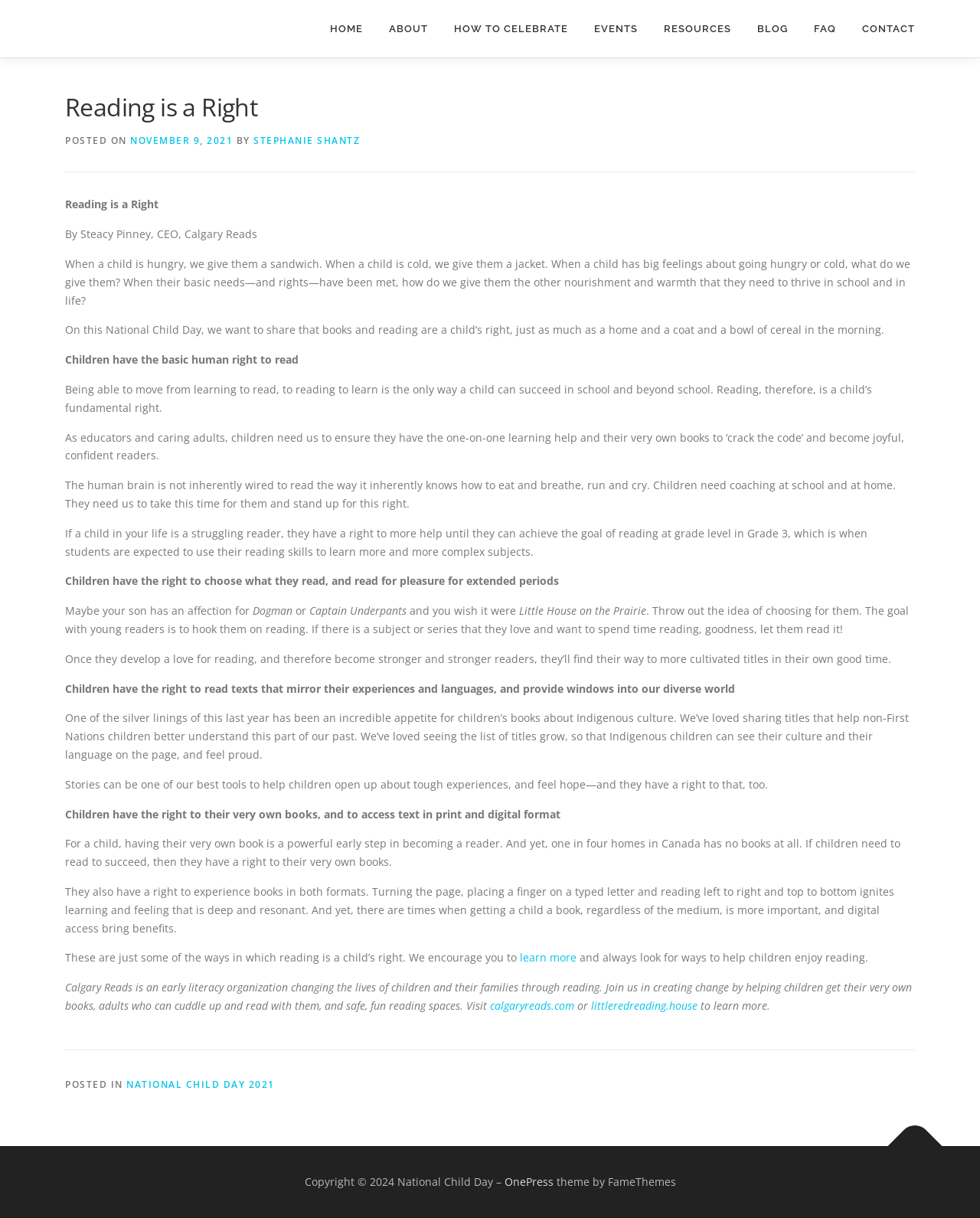What is the purpose of stories for children?
Answer the question with a single word or phrase, referring to the image.

Help children open up about tough experiences